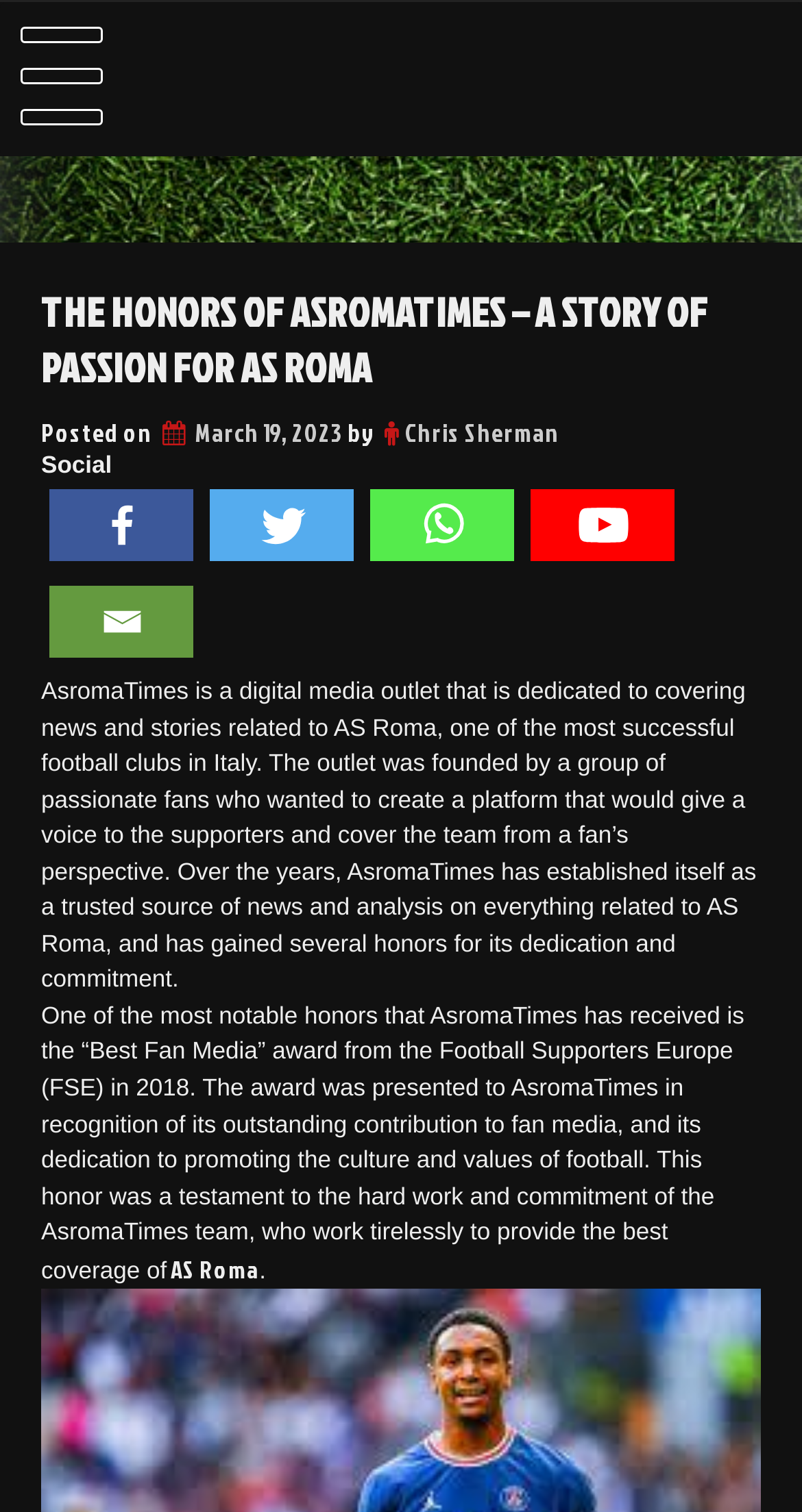Locate the bounding box of the UI element described by: "title="Facebook"" in the given webpage screenshot.

[0.056, 0.321, 0.246, 0.379]